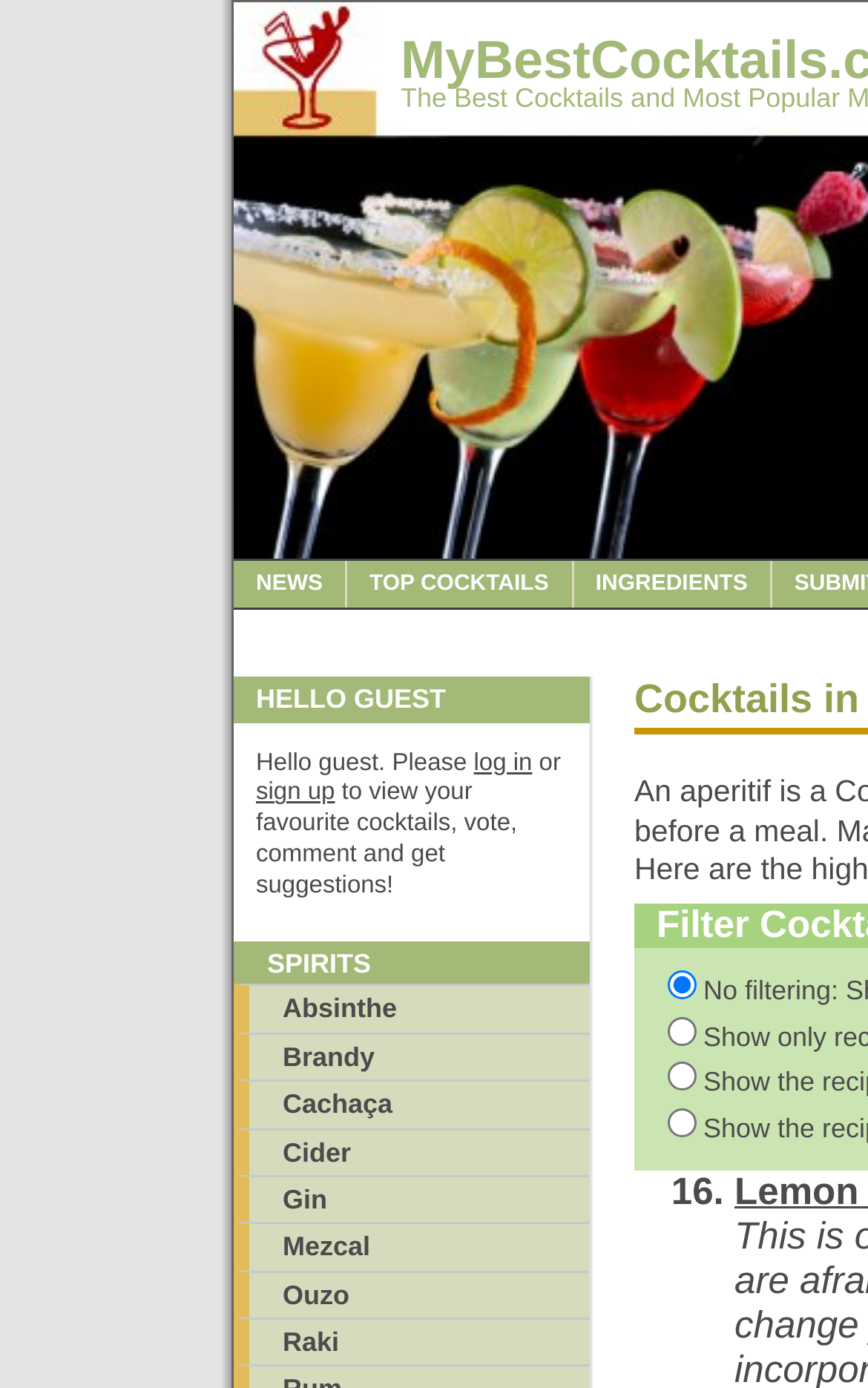Please provide a one-word or phrase answer to the question: 
How many navigation links are at the top?

3